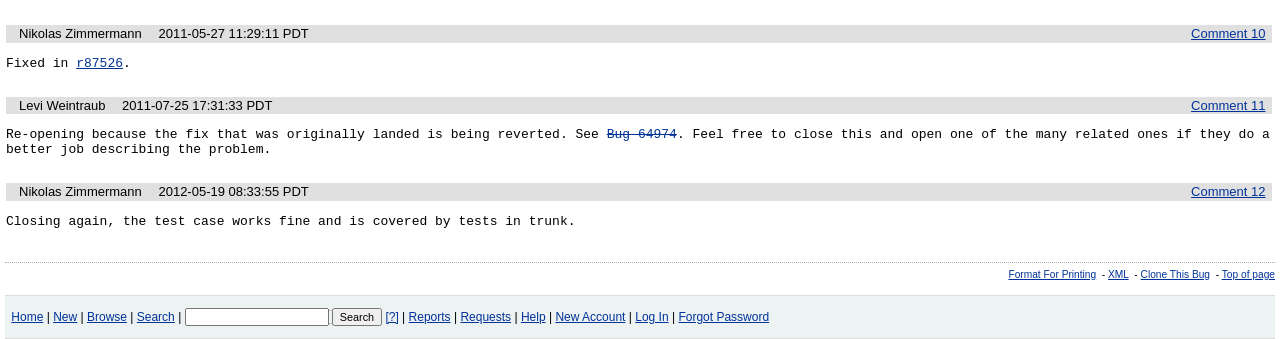Pinpoint the bounding box coordinates of the clickable element needed to complete the instruction: "Clone this bug". The coordinates should be provided as four float numbers between 0 and 1: [left, top, right, bottom].

[0.891, 0.793, 0.945, 0.825]